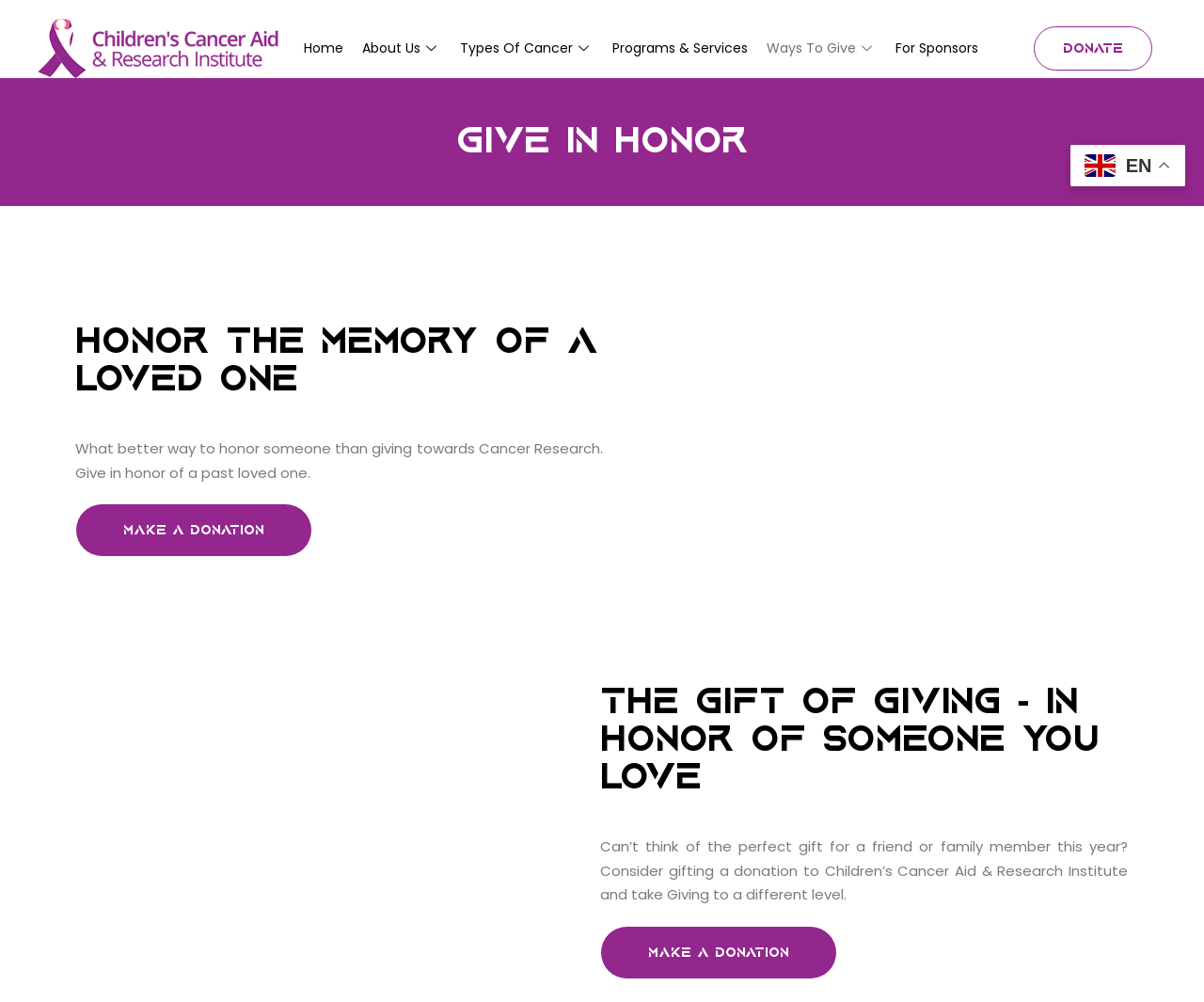What is the relationship between the 'give in honor' and 'Honor The Memory Of A Loved One' headings?
Look at the webpage screenshot and answer the question with a detailed explanation.

The 'give in honor' and 'Honor The Memory Of A Loved One' headings appear to be related to the idea of honoring someone, whether it be a past loved one or someone currently in the user's life. This is evident from the proximity of the headings to each other and the surrounding static text that discusses giving in honor of someone.